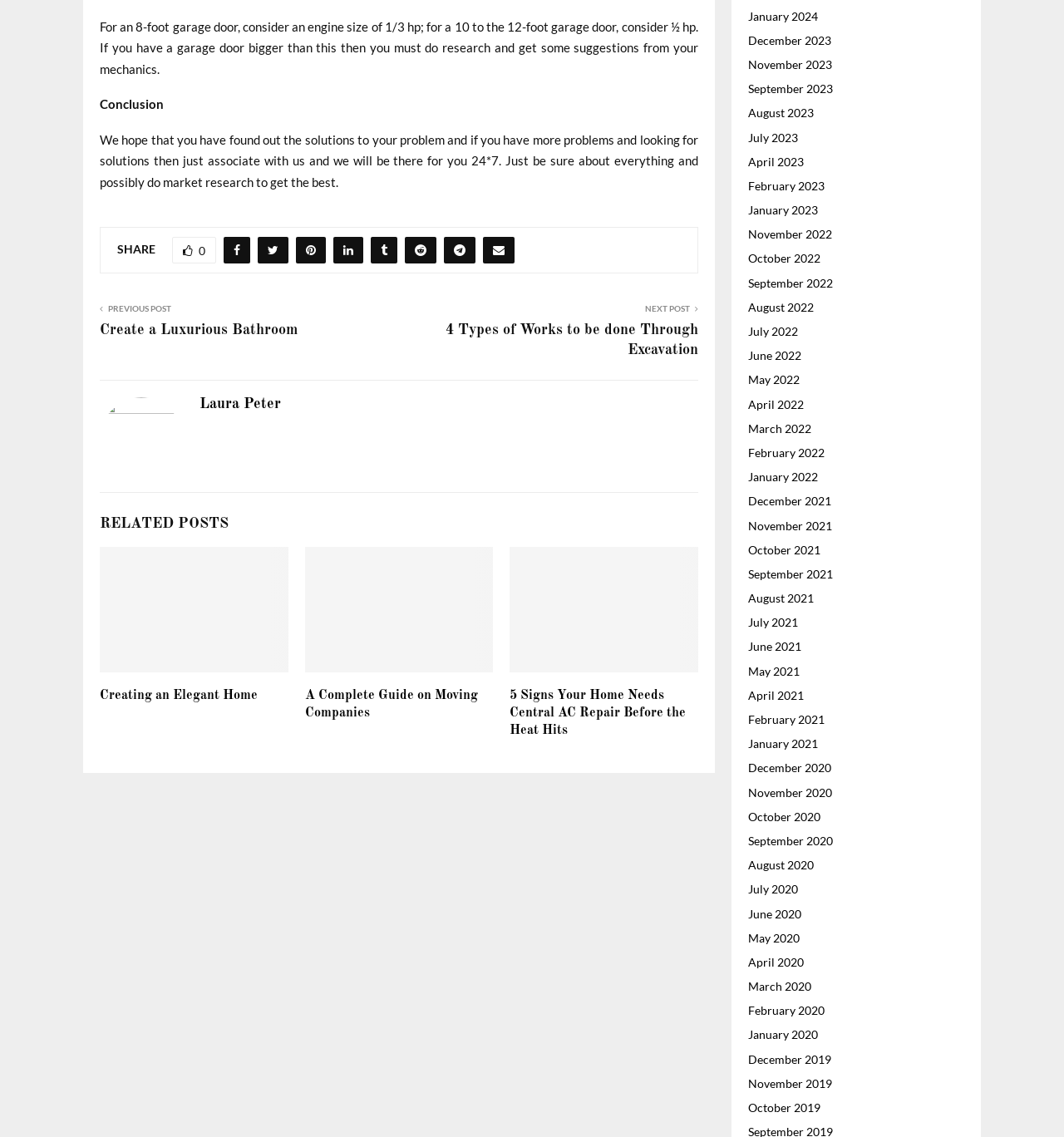Find the bounding box coordinates for the area that must be clicked to perform this action: "View the article 'Create a Luxurious Bathroom'".

[0.094, 0.284, 0.28, 0.297]